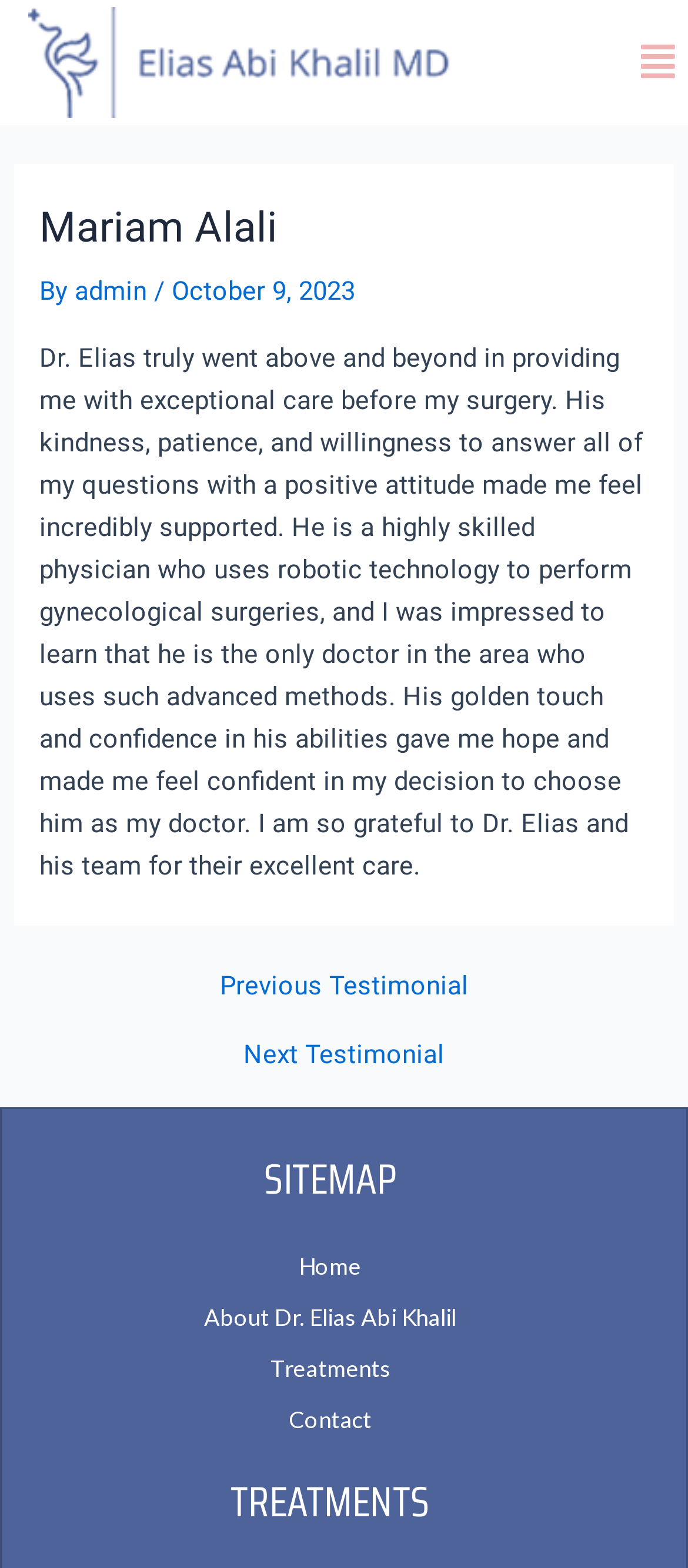What is the doctor's name mentioned in the testimonial?
Refer to the screenshot and respond with a concise word or phrase.

Dr. Elias